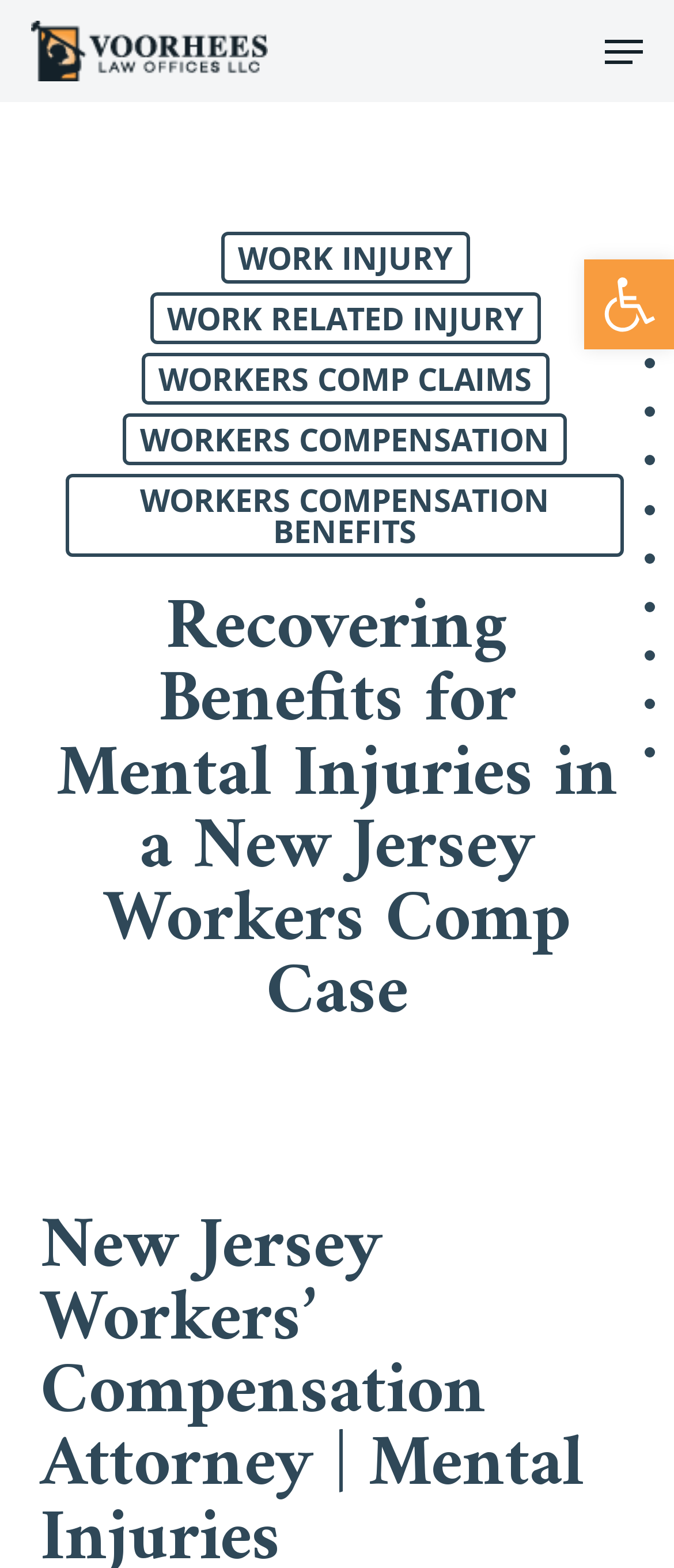Please specify the bounding box coordinates in the format (top-left x, top-left y, bottom-right x, bottom-right y), with values ranging from 0 to 1. Identify the bounding box for the UI component described as follows: lxbfYeaa

None